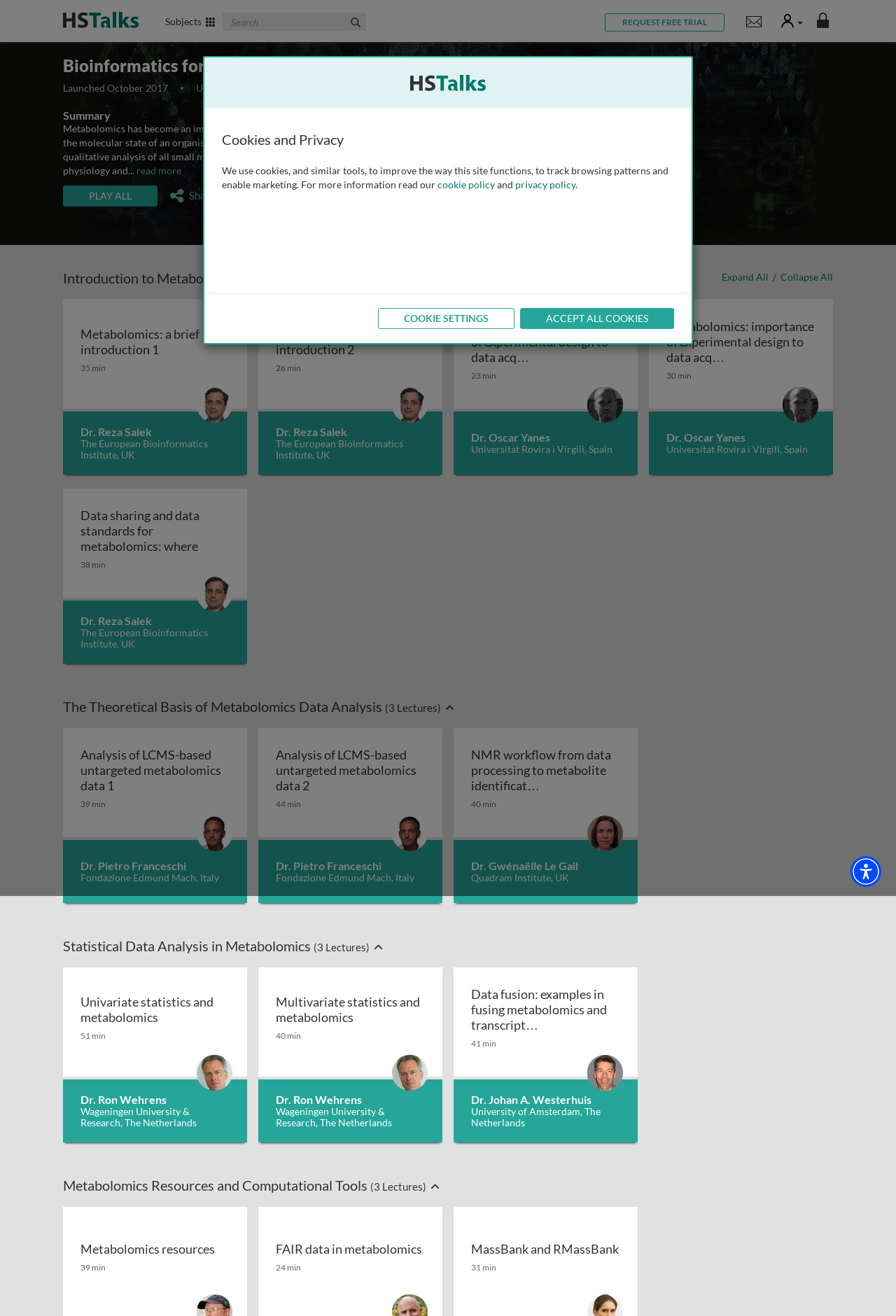Please identify the bounding box coordinates of the element that needs to be clicked to perform the following instruction: "View the lecture 'Metabolomics: a brief introduction 1'".

[0.07, 0.228, 0.276, 0.361]